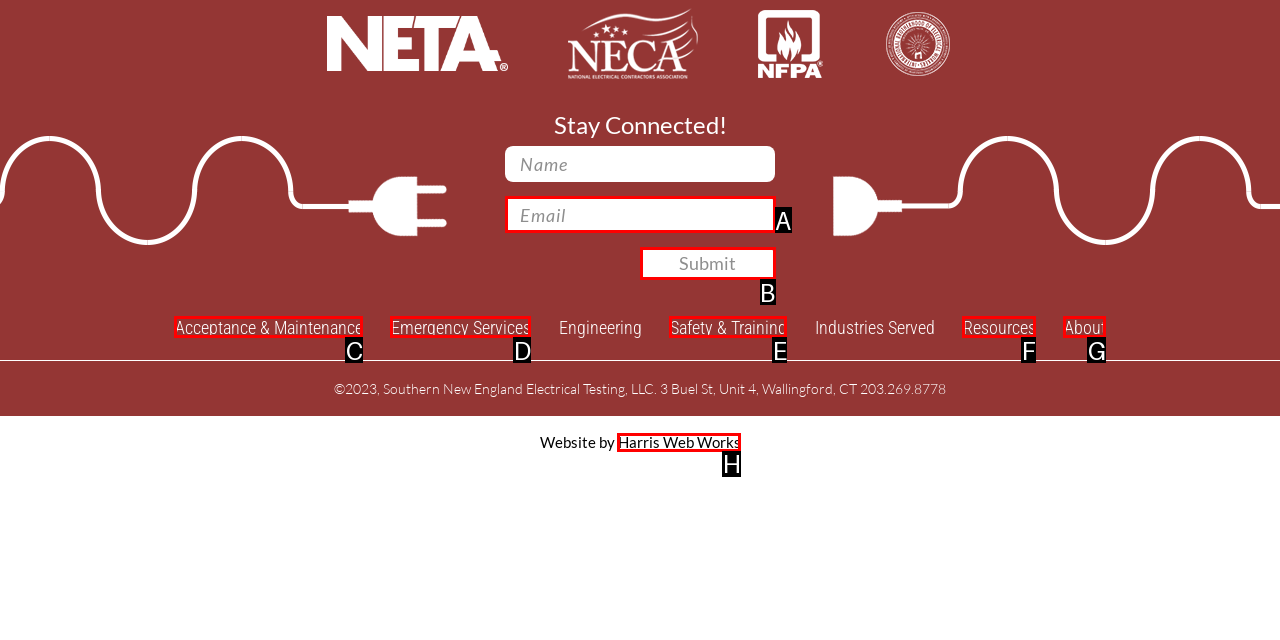Tell me which option best matches this description: Resources
Answer with the letter of the matching option directly from the given choices.

F